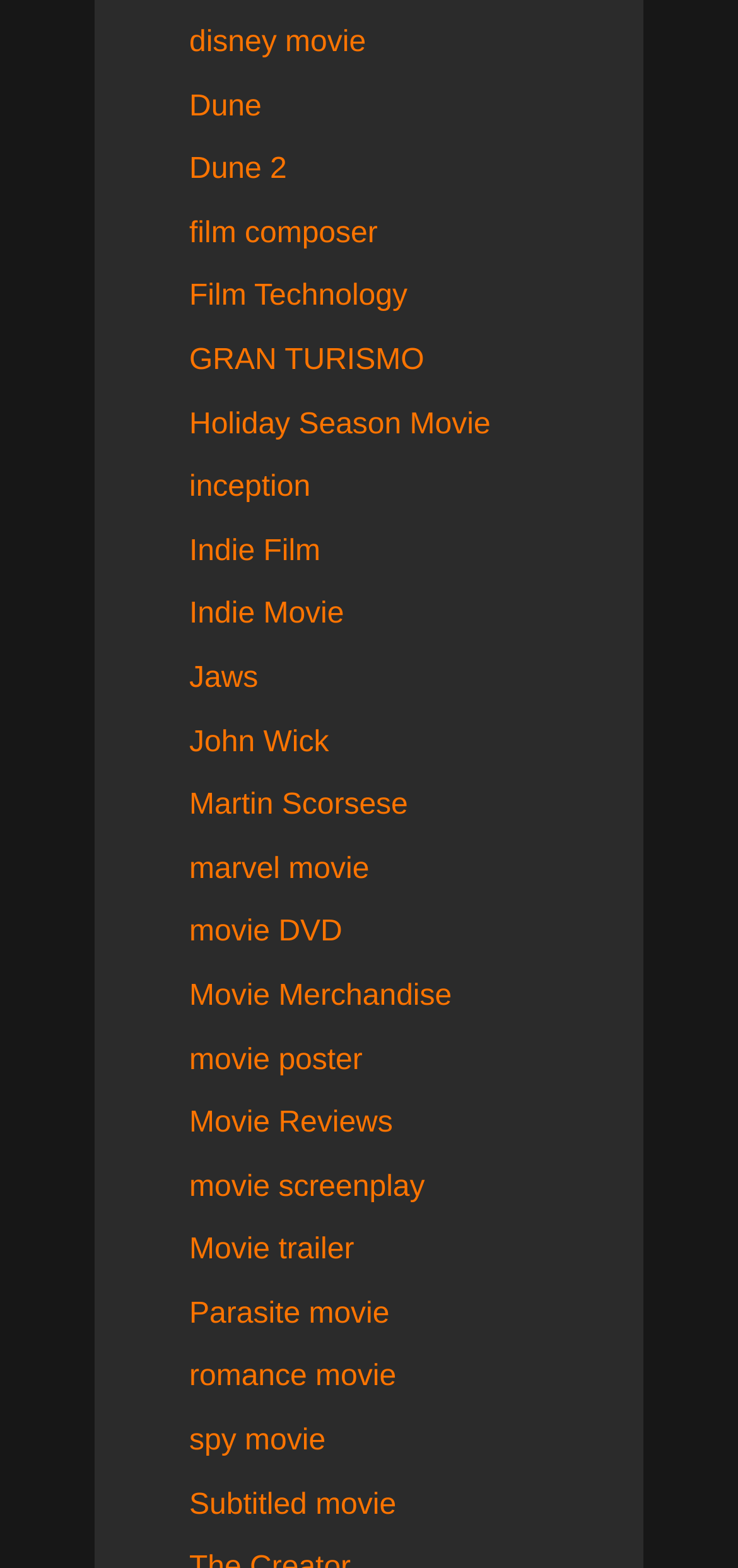Pinpoint the bounding box coordinates of the area that should be clicked to complete the following instruction: "visit the page about Film Technology". The coordinates must be given as four float numbers between 0 and 1, i.e., [left, top, right, bottom].

[0.256, 0.179, 0.552, 0.2]